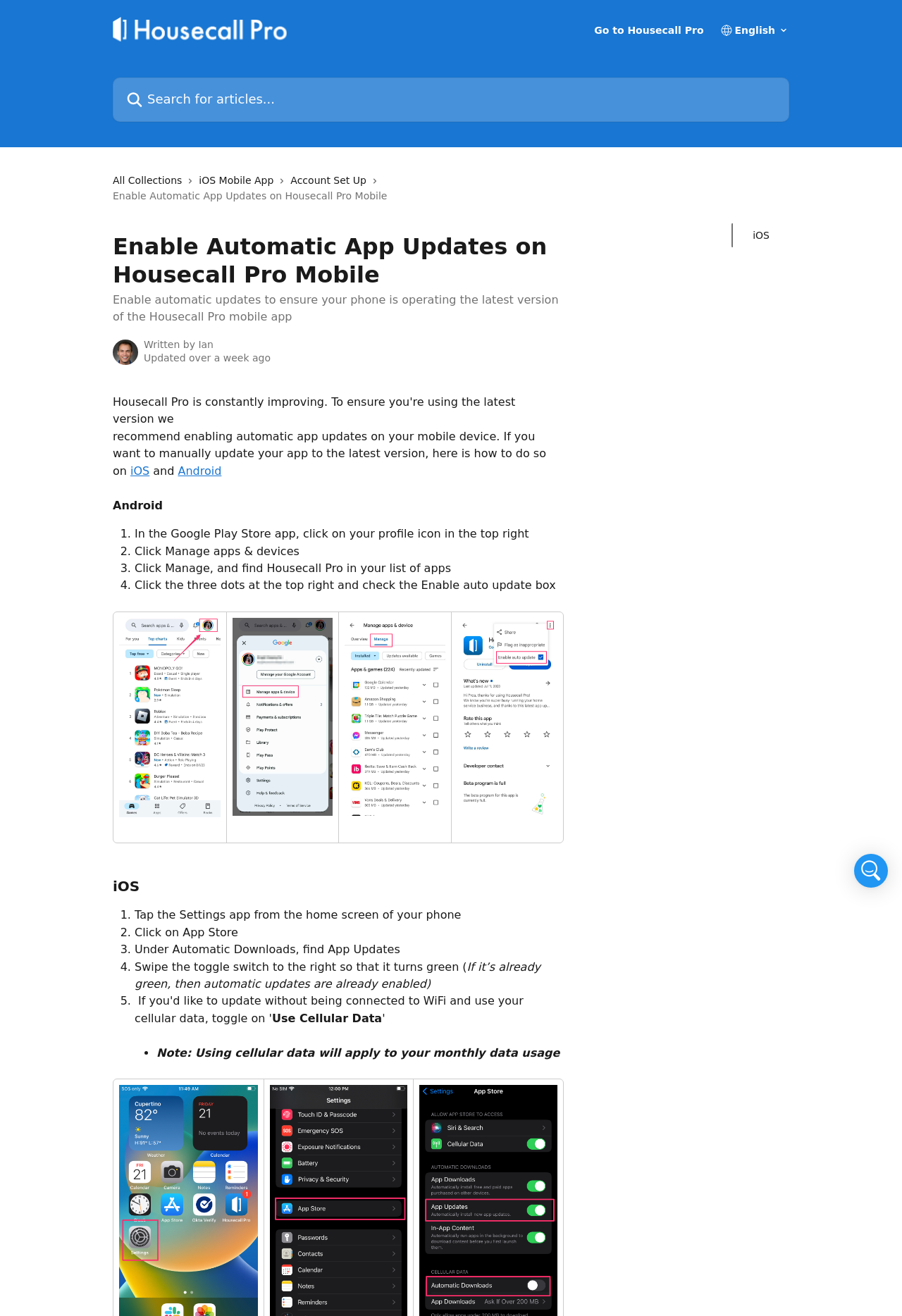Find and specify the bounding box coordinates that correspond to the clickable region for the instruction: "Enable automatic app updates".

[0.149, 0.44, 0.616, 0.45]